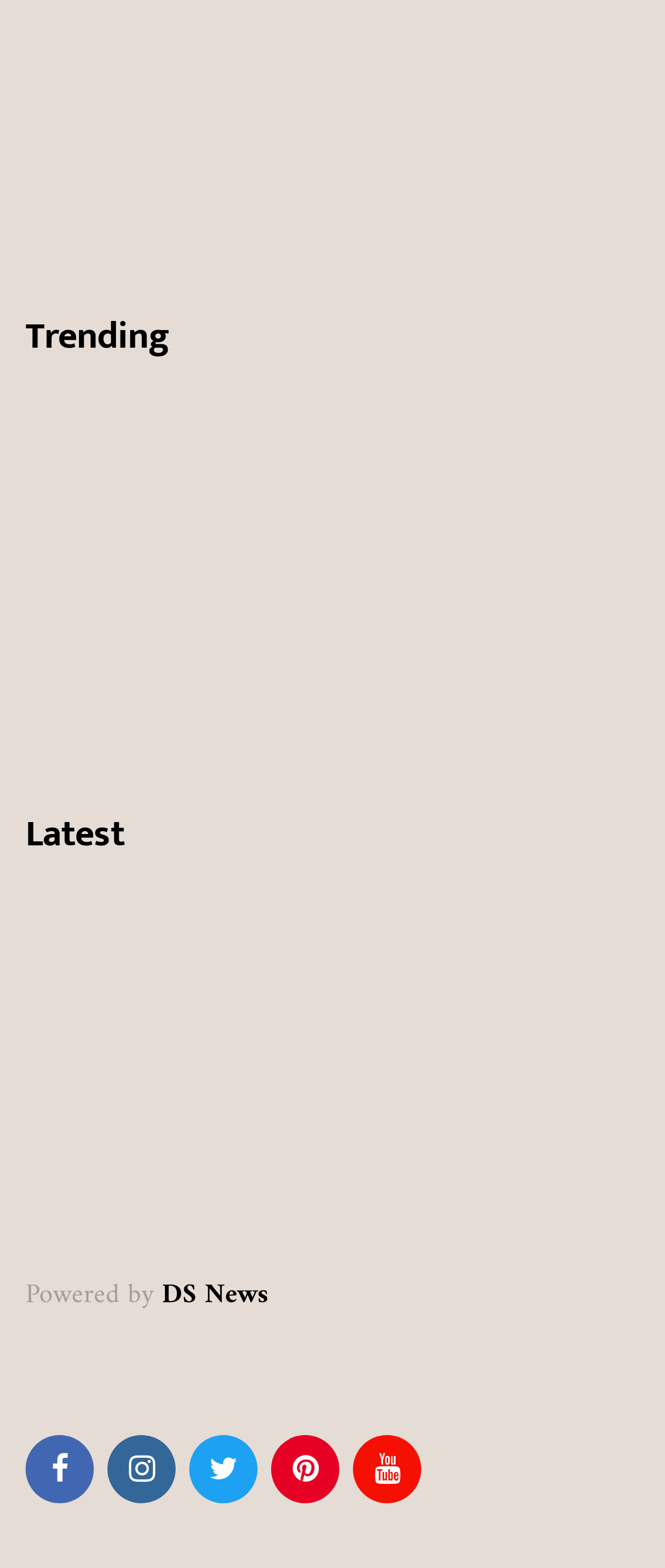Find the bounding box coordinates for the HTML element described in this sentence: "Which plier should I use?". Provide the coordinates as four float numbers between 0 and 1, in the format [left, top, right, bottom].

[0.038, 0.128, 0.536, 0.162]